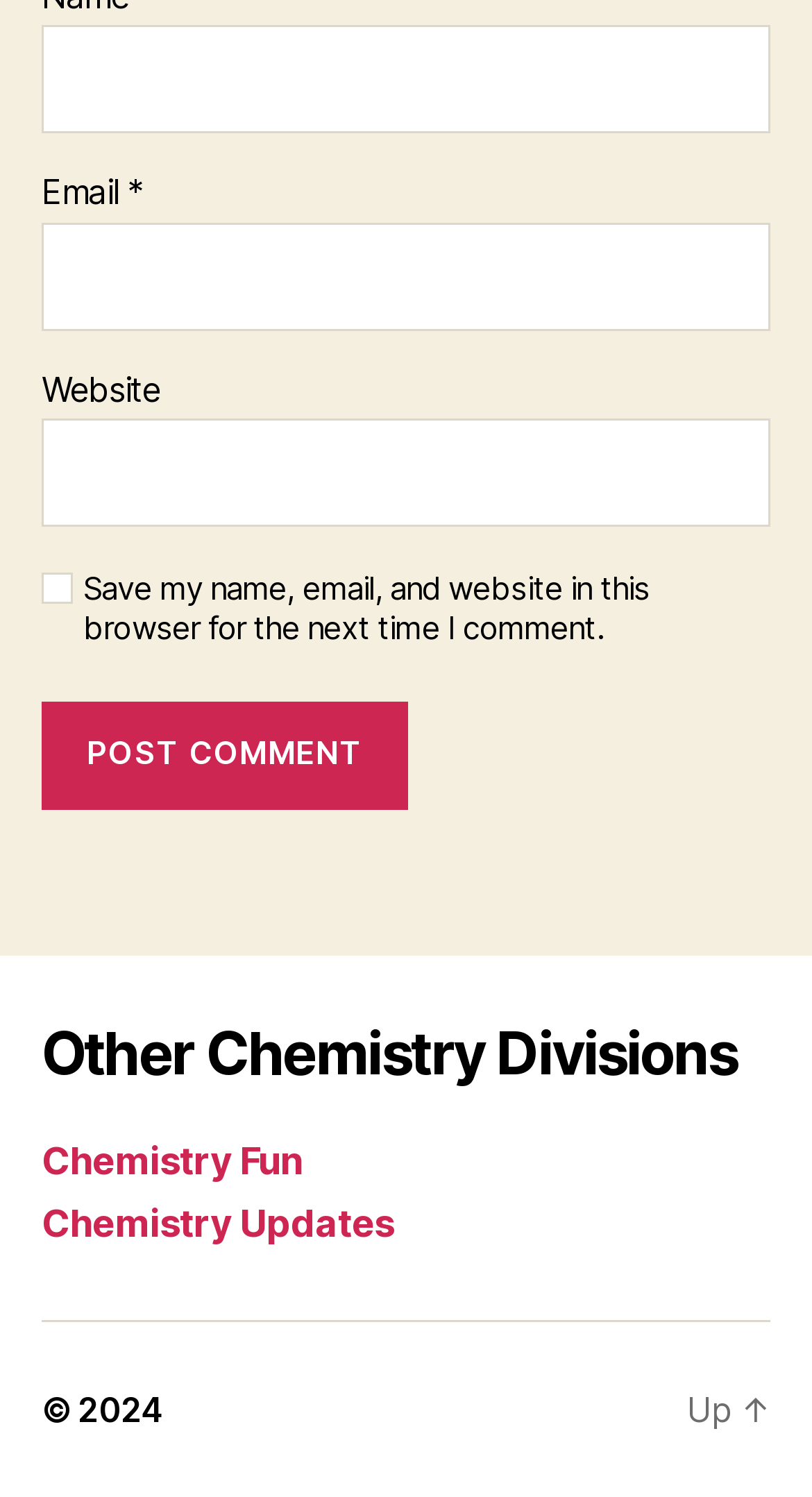Determine the coordinates of the bounding box that should be clicked to complete the instruction: "Enter your name". The coordinates should be represented by four float numbers between 0 and 1: [left, top, right, bottom].

[0.051, 0.017, 0.949, 0.089]